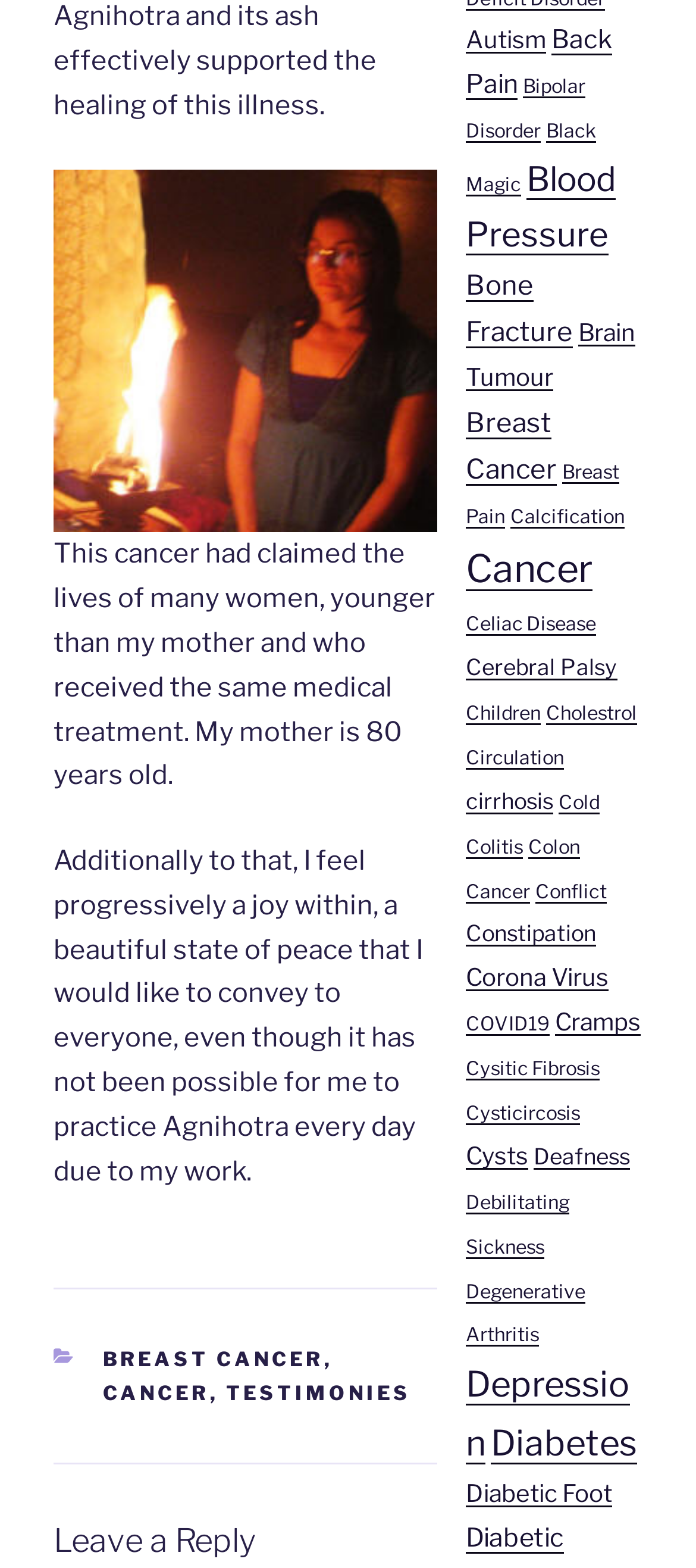Please find and report the bounding box coordinates of the element to click in order to perform the following action: "Click on the 'TESTIMONIES' link". The coordinates should be expressed as four float numbers between 0 and 1, in the format [left, top, right, bottom].

[0.324, 0.88, 0.591, 0.896]